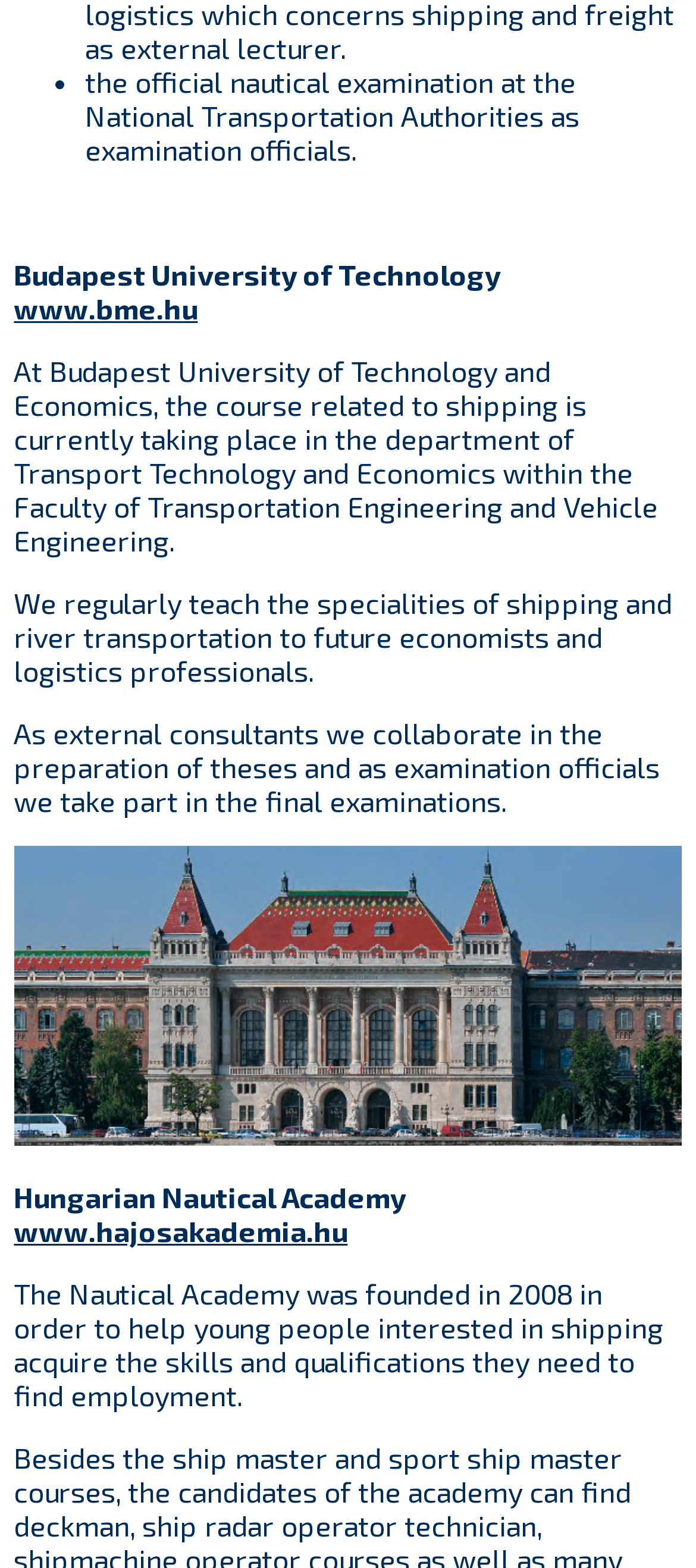What is the name of the university mentioned?
Respond with a short answer, either a single word or a phrase, based on the image.

Budapest University of Technology